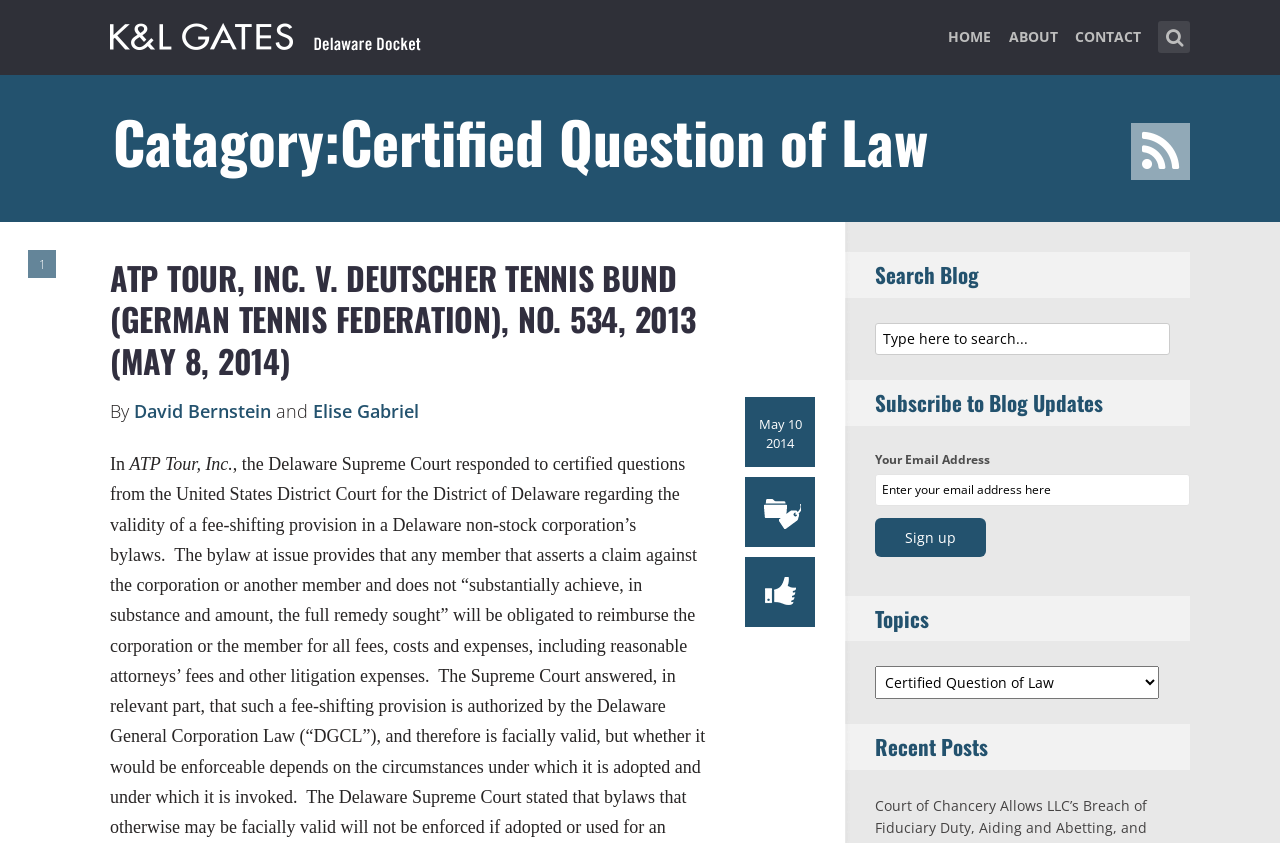Provide an in-depth caption for the contents of the webpage.

The webpage is about a certified question of law in Delaware Docket. At the top left, there is a link to "Delaware Docket". On the top right, there are several links, including "HOME", "ABOUT", and "CONTACT", as well as a search bar with a placeholder text "Type here to search...". 

Below the top navigation, there is a heading that categorizes the content as "Certified Question of Law". Next to it, there is a link with an icon. 

The main content of the webpage is a list of blog posts, with the first post being "ATP TOUR, INC. V. DEUTSCHER TENNIS BUND (GERMAN TENNIS FEDERATION), NO. 534, 2013 (MAY 8, 2014)". This post has a link to the full article, and is followed by the date "May 10 2014" and the authors "David Bernstein" and "Elise Gabriel". 

On the right side of the webpage, there are several sections, including "Search Blog", "Subscribe to Blog Updates", and "Topics". The "Search Blog" section has a search bar, and the "Subscribe to Blog Updates" section has a form to enter an email address and a "Sign up" button. The "Topics" section has a dropdown combobox. 

At the bottom of the webpage, there is a section titled "Recent Posts".